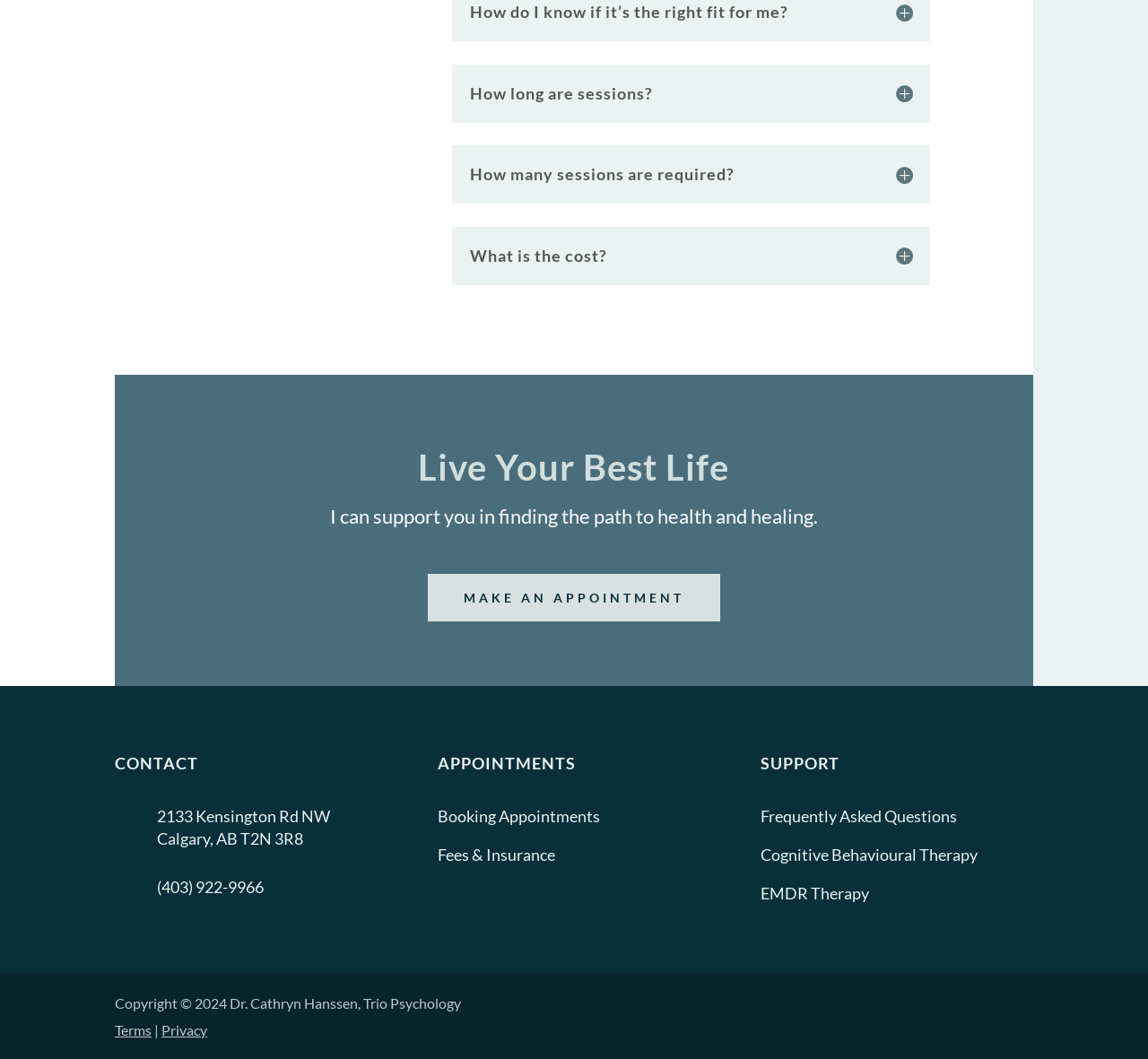Given the element description , predict the bounding box coordinates for the UI element in the webpage screenshot. The format should be (top-left x, top-left y, bottom-right x, bottom-right y), and the values should be between 0 and 1.

[0.1, 0.827, 0.125, 0.851]